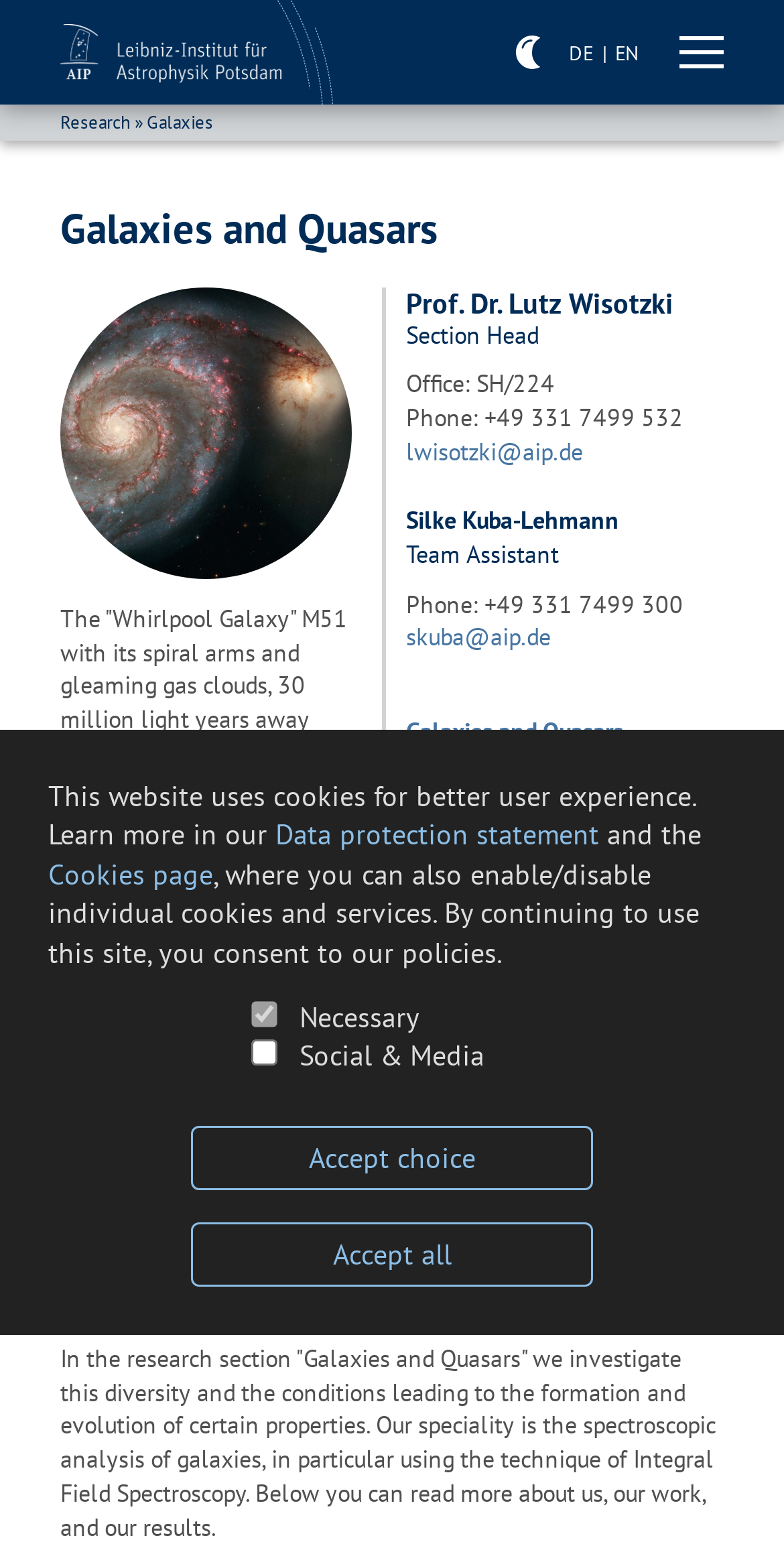What is the language of the webpage?
Examine the image and give a concise answer in one word or a short phrase.

German and English